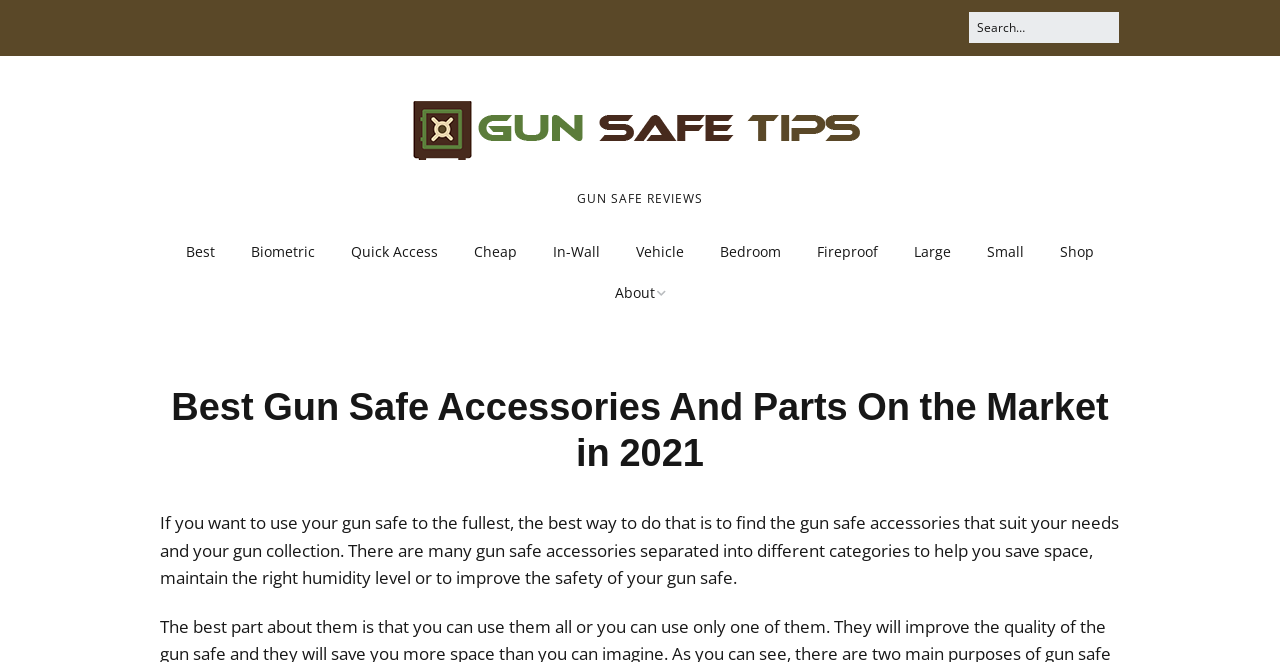What is the purpose of the 'About' link?
Provide an in-depth answer to the question, covering all aspects.

The 'About' link is located at the bottom of the webpage, and it allows users to access the about page, which likely provides information about the website, its purpose, and its creators.